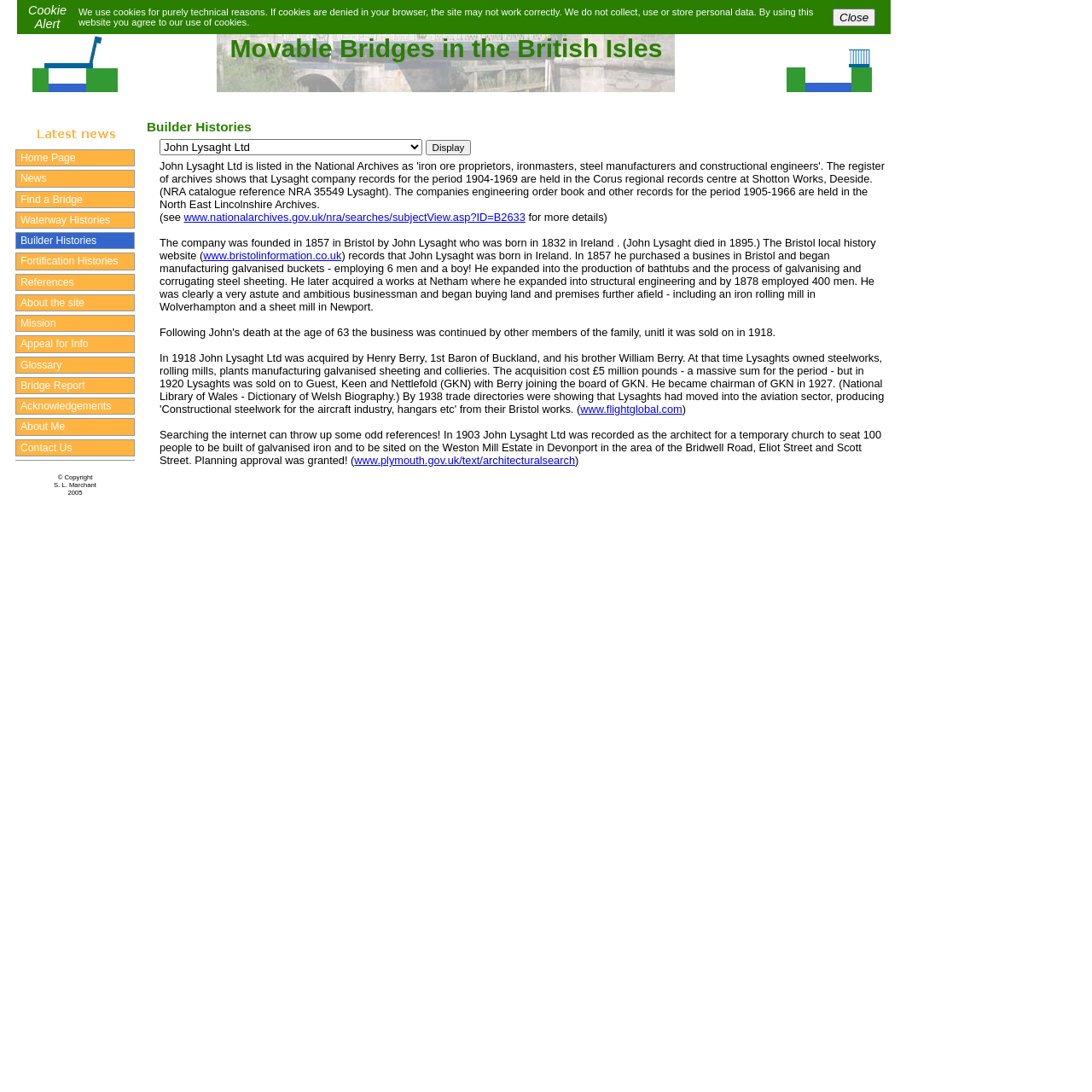Please locate the bounding box coordinates of the element's region that needs to be clicked to follow the instruction: "Select an option from the combobox". The bounding box coordinates should be provided as four float numbers between 0 and 1, i.e., [left, top, right, bottom].

[0.146, 0.127, 0.387, 0.142]